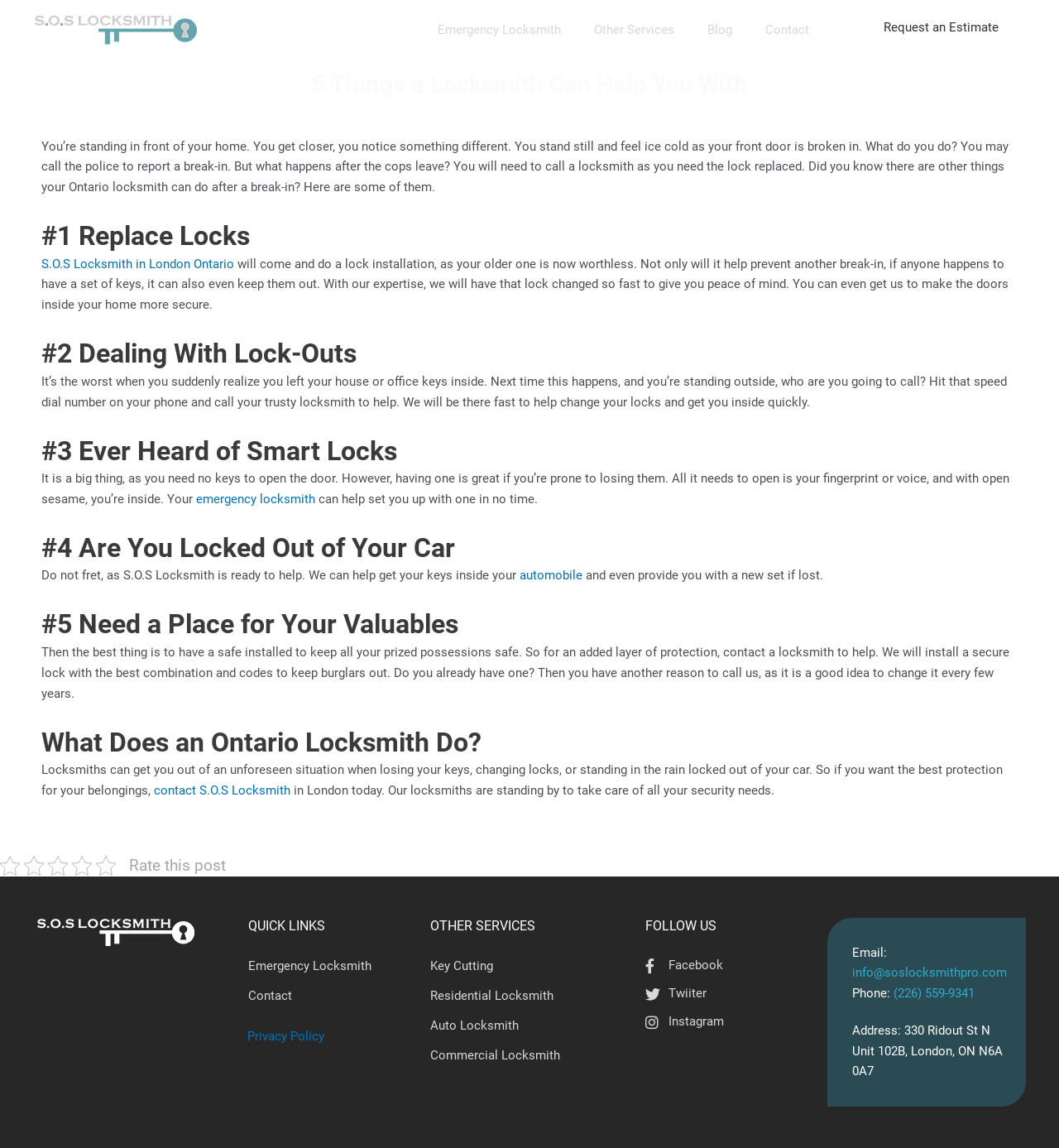Please identify the bounding box coordinates of the clickable element to fulfill the following instruction: "Read the '5 Things a Locksmith Can Help You With' article". The coordinates should be four float numbers between 0 and 1, i.e., [left, top, right, bottom].

[0.039, 0.059, 0.961, 0.088]